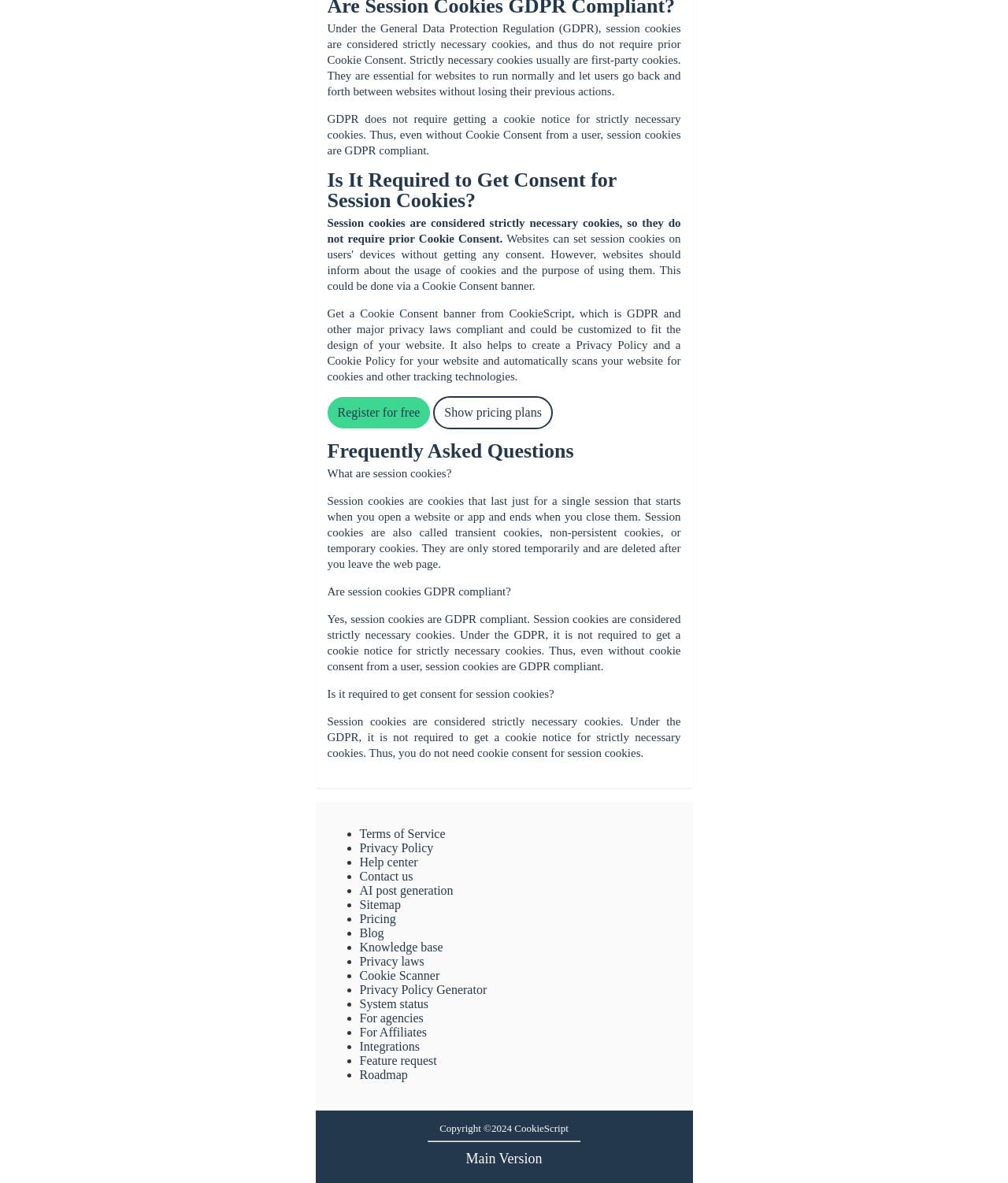Respond with a single word or phrase for the following question: 
What is the purpose of a Cookie Consent banner?

To comply with GDPR